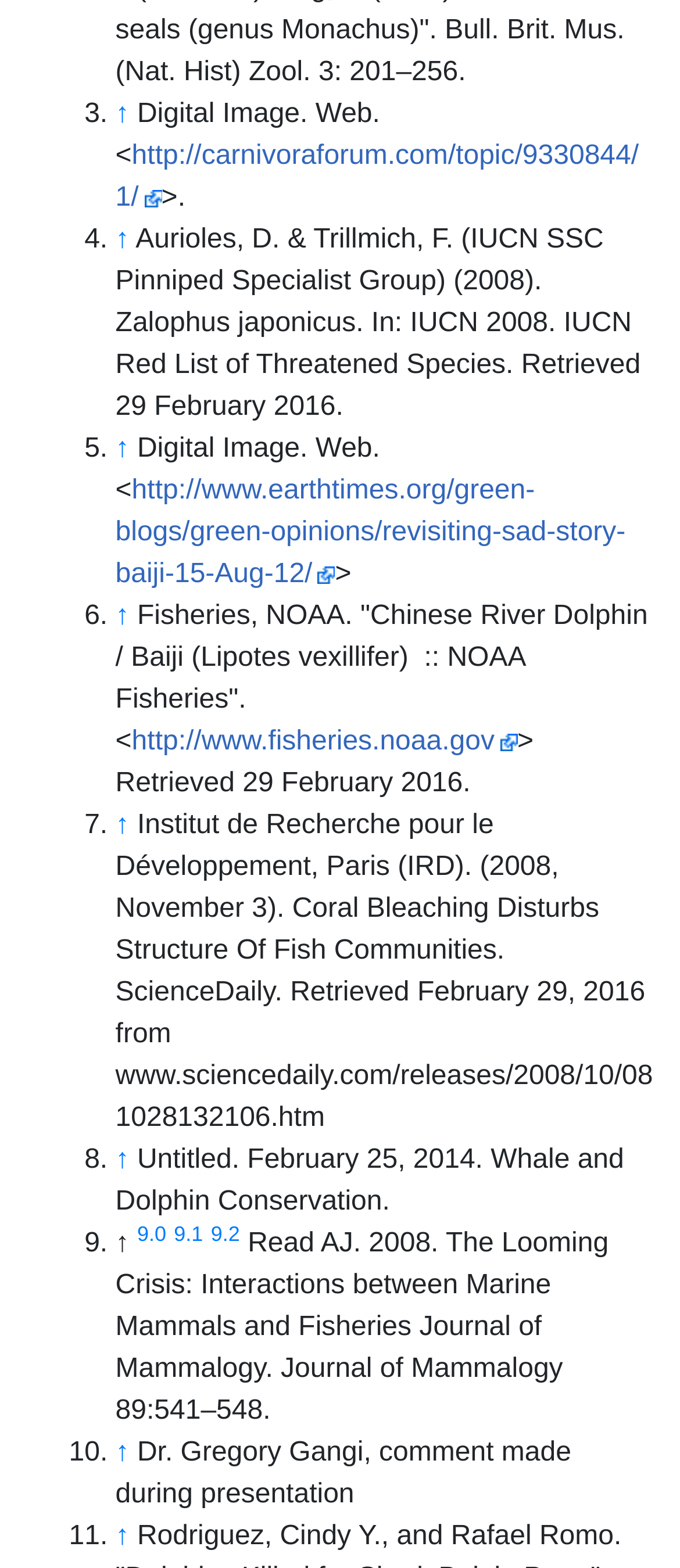Find the bounding box coordinates for the element described here: "Jump up to: 9.0".

[0.202, 0.779, 0.244, 0.795]